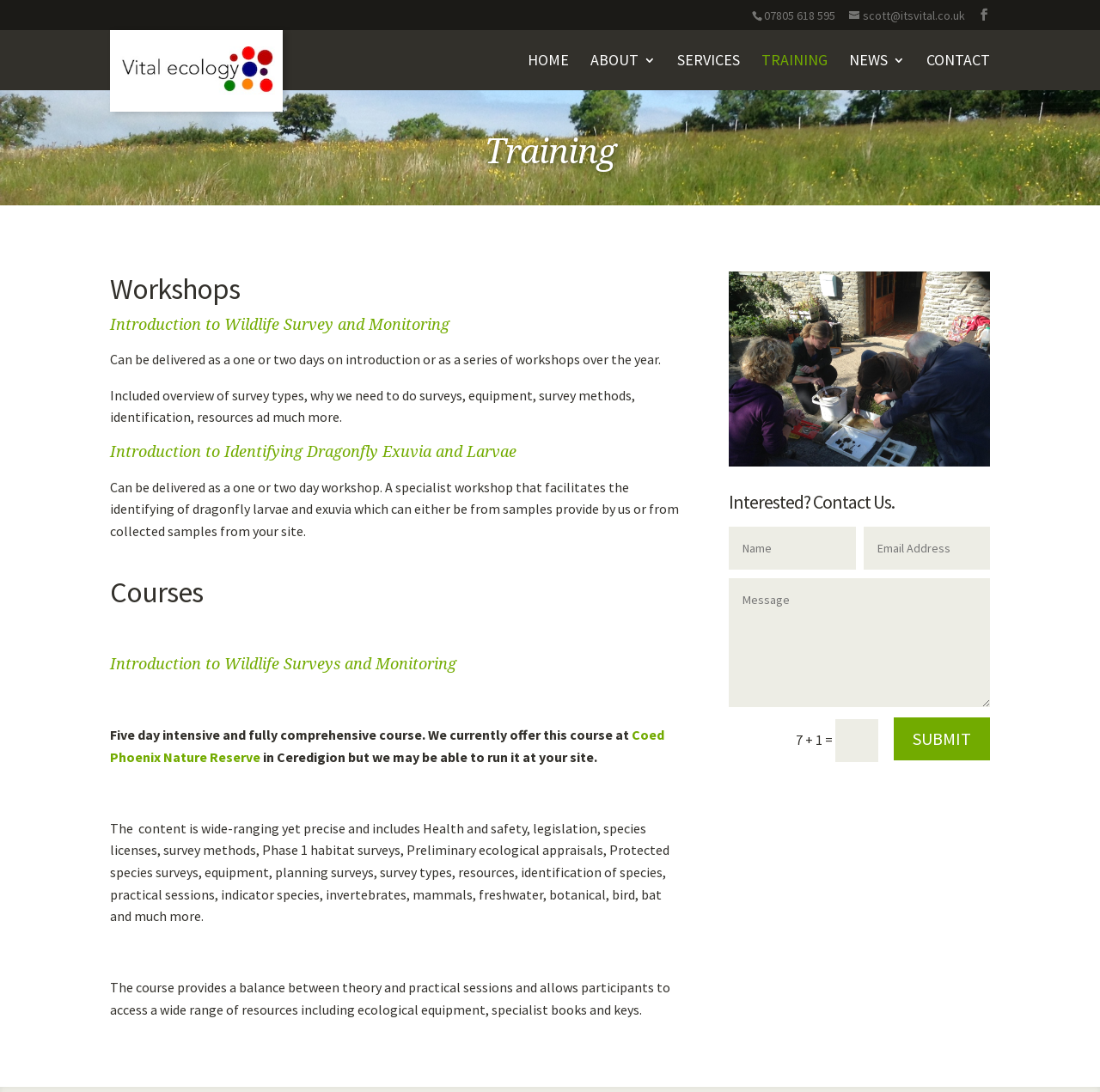Bounding box coordinates are specified in the format (top-left x, top-left y, bottom-right x, bottom-right y). All values are floating point numbers bounded between 0 and 1. Please provide the bounding box coordinate of the region this sentence describes: name="s" placeholder="Search …" title="Search for:"

[0.157, 0.027, 0.877, 0.029]